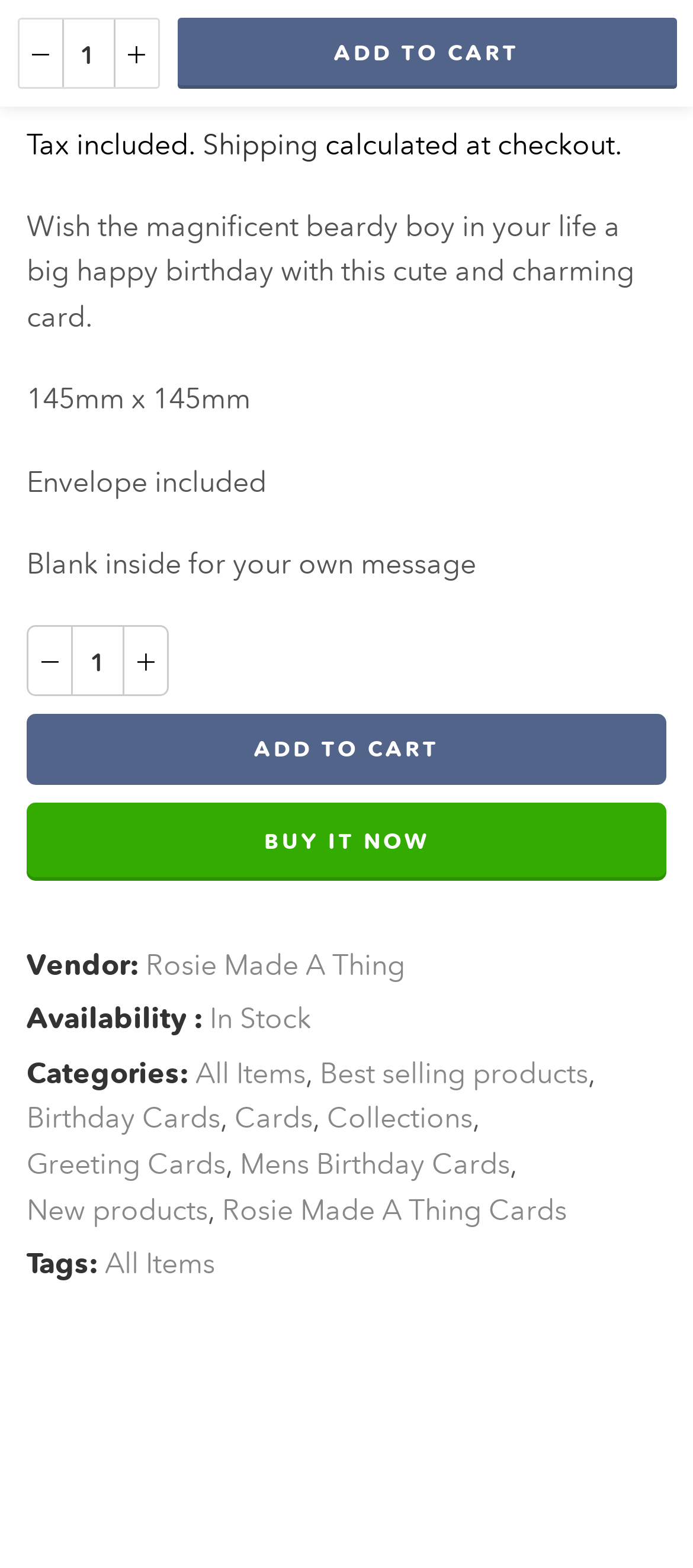Locate the bounding box coordinates of the element that should be clicked to fulfill the instruction: "View vendor information".

[0.21, 0.601, 0.585, 0.63]